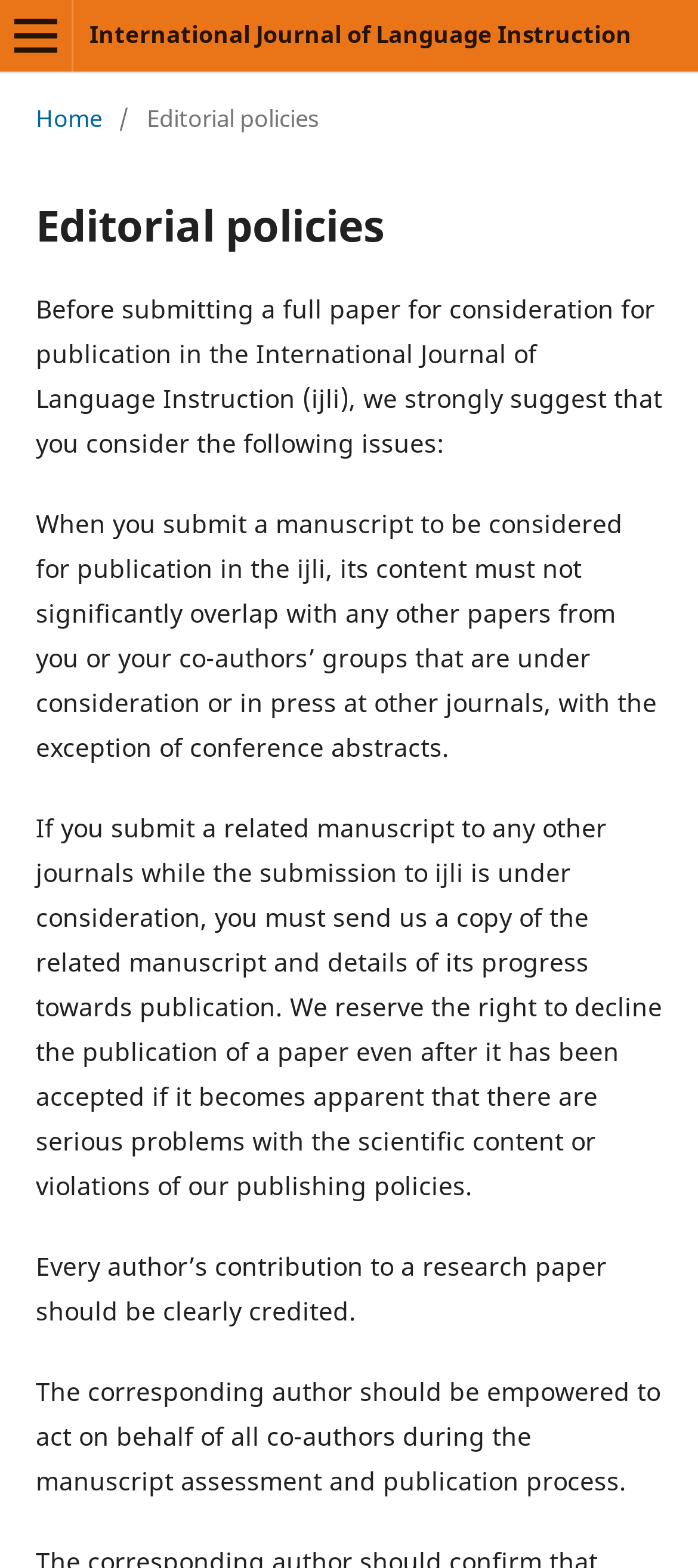What is the purpose of the editorial policies?
Provide an in-depth and detailed answer to the question.

The editorial policies provide guidelines for authors to consider before submitting a full paper for publication in the International Journal of Language Instruction, ensuring that their manuscript meets the journal's requirements and standards.